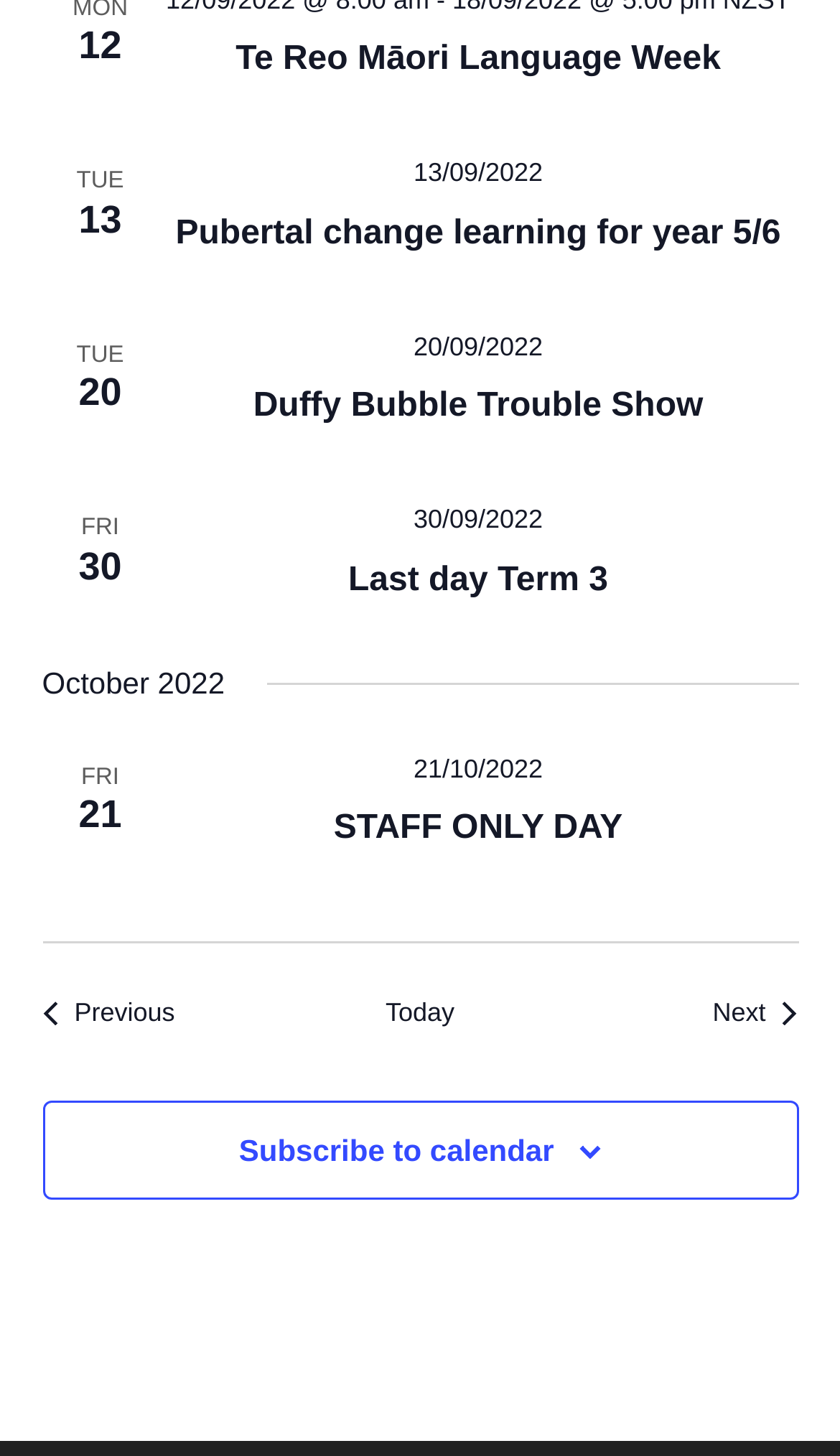What is the purpose of the 'Subscribe to calendar' button?
Look at the image and answer with only one word or phrase.

To subscribe to the calendar